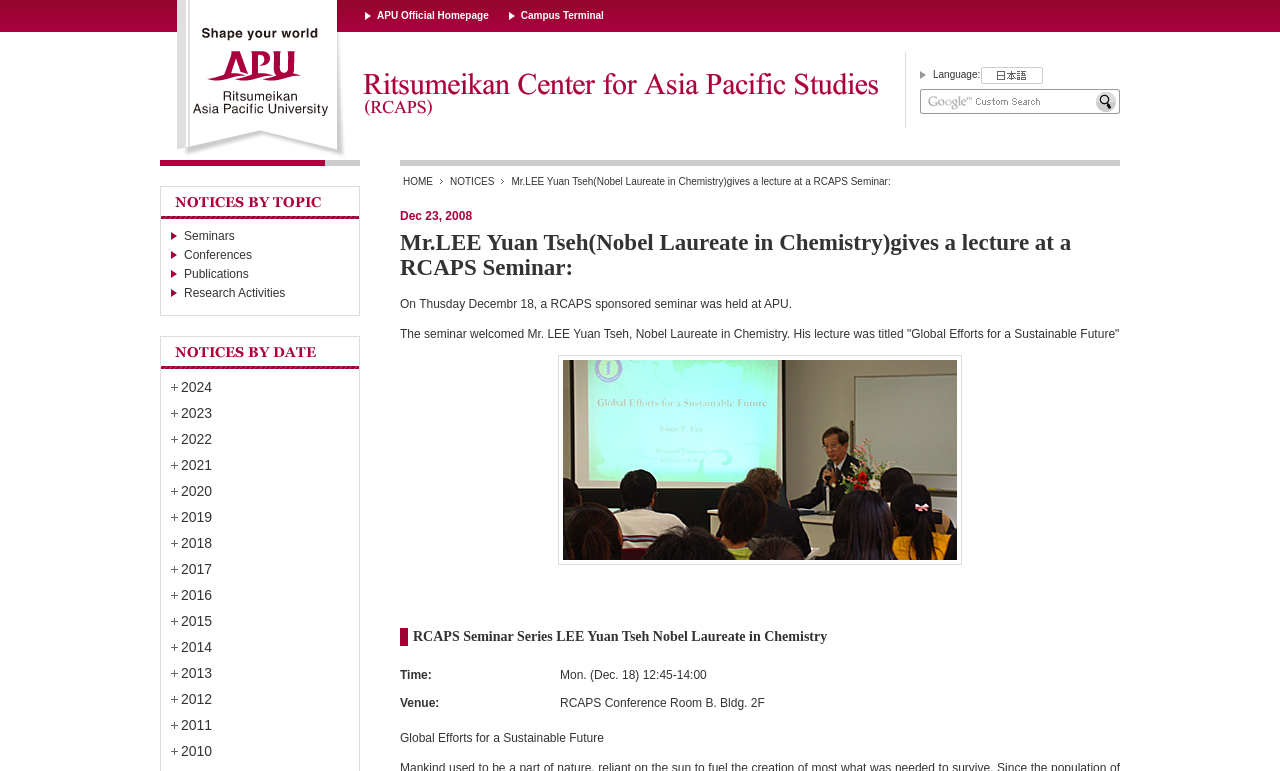Please identify the bounding box coordinates of the element that needs to be clicked to perform the following instruction: "go to HOME".

[0.315, 0.228, 0.338, 0.243]